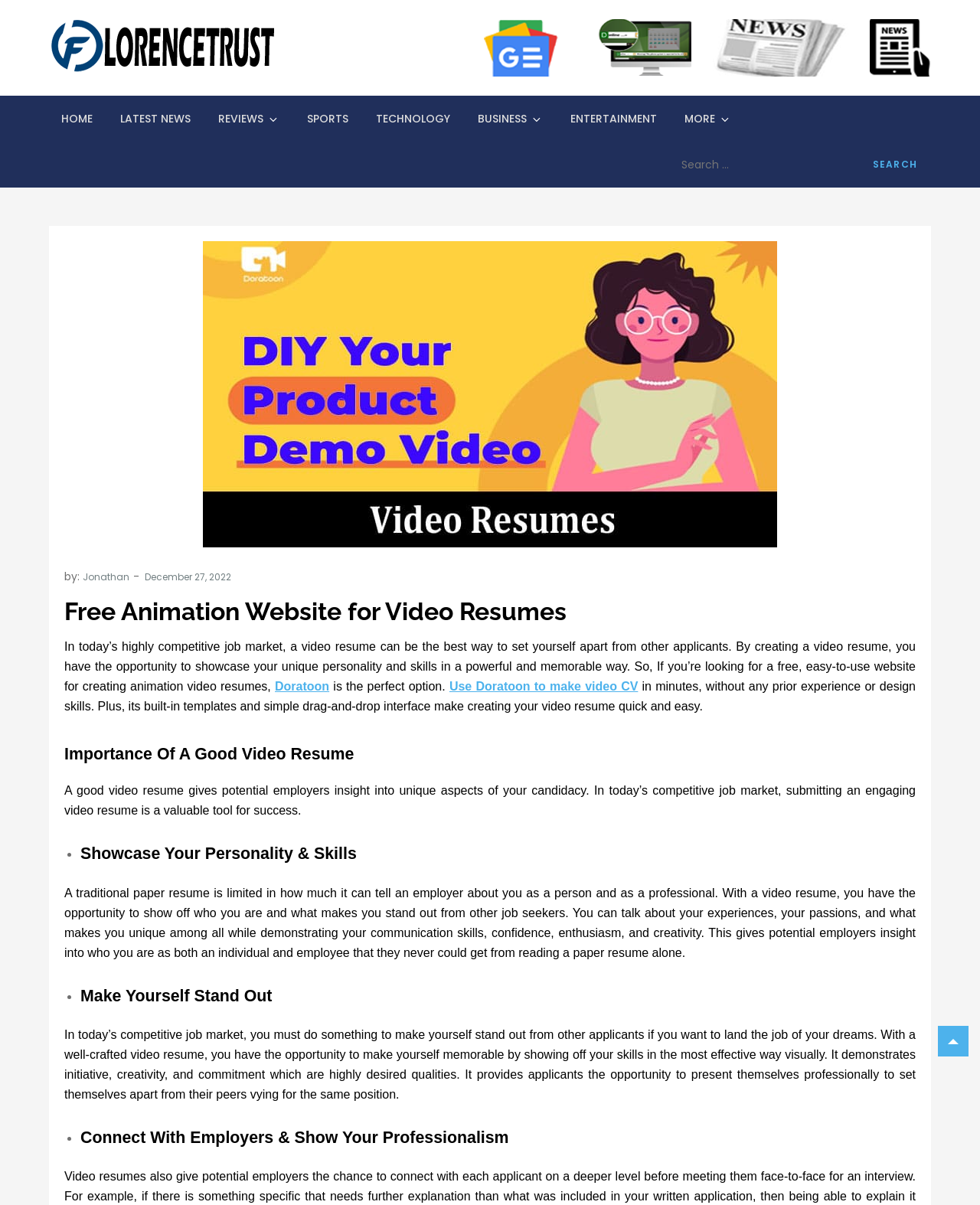Locate the bounding box coordinates of the area that needs to be clicked to fulfill the following instruction: "Search for something". The coordinates should be in the format of four float numbers between 0 and 1, namely [left, top, right, bottom].

[0.688, 0.118, 0.95, 0.156]